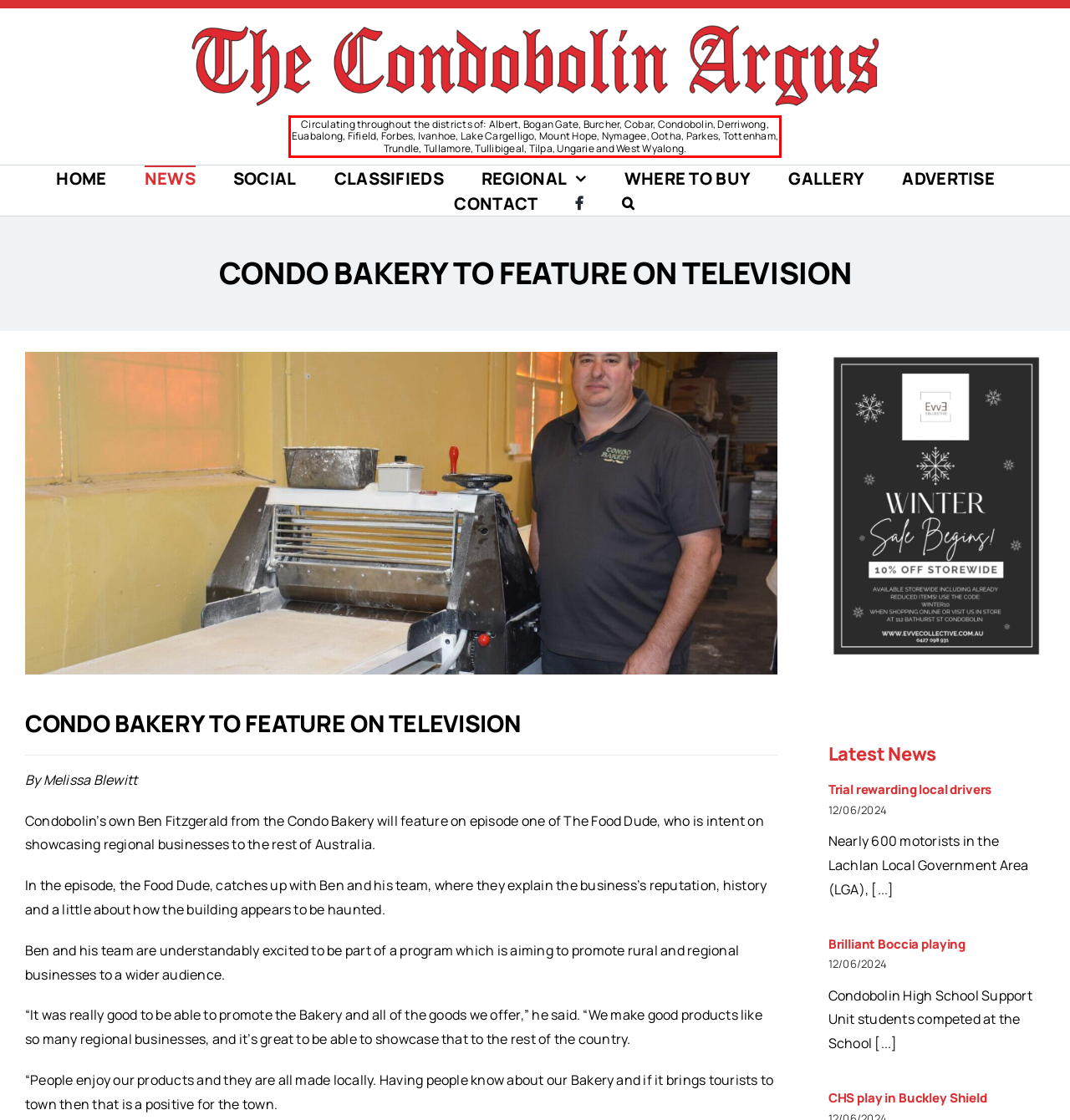Using OCR, extract the text content found within the red bounding box in the given webpage screenshot.

Circulating throughout the districts of: Albert, Bogan Gate, Burcher, Cobar, Condobolin, Derriwong, Euabalong, Fifield, Forbes, Ivanhoe, Lake Cargelligo, Mount Hope, Nymagee, Ootha, Parkes, Tottenham, Trundle, Tullamore, Tullibigeal, Tilpa, Ungarie and West Wyalong.